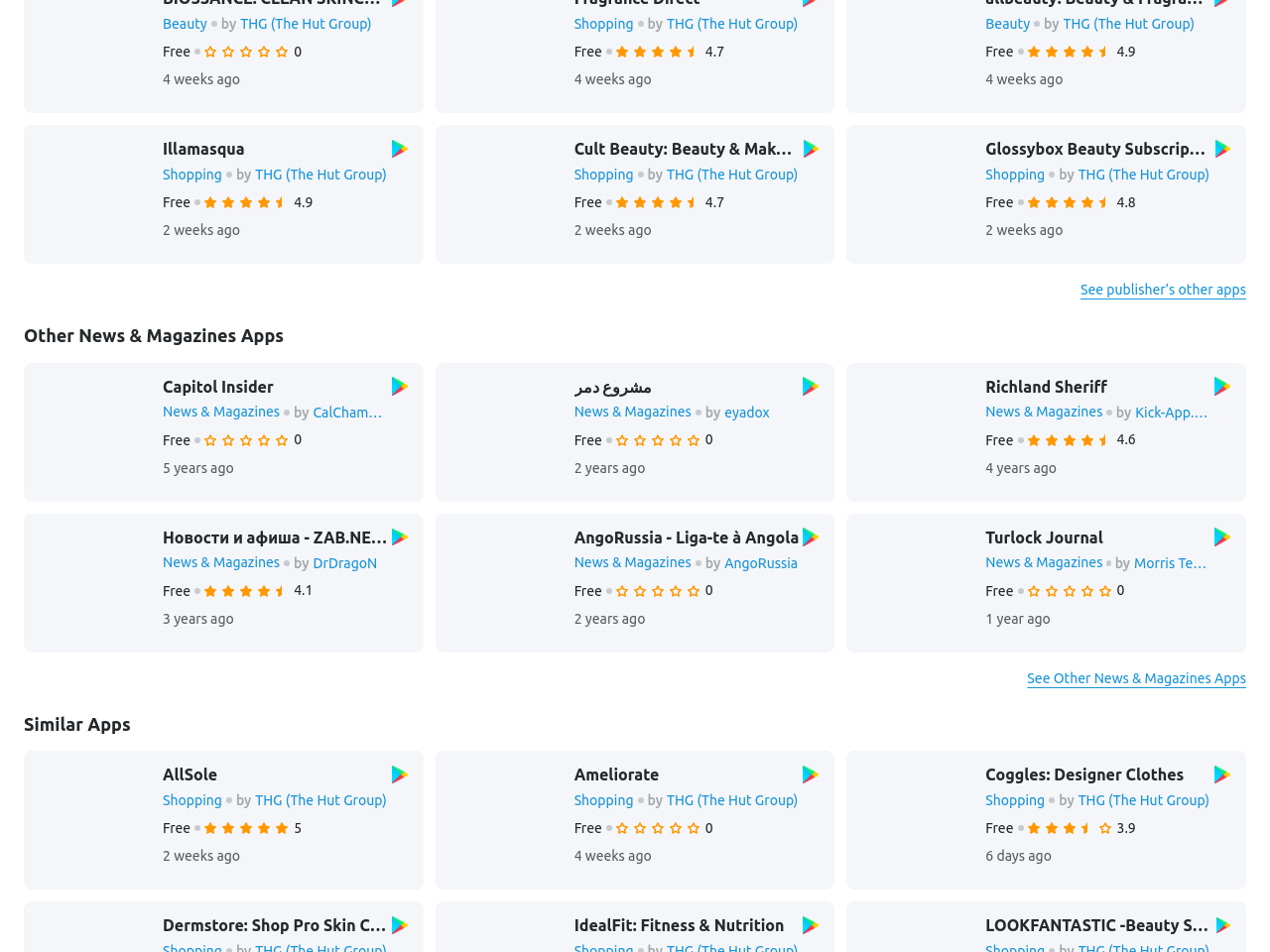Pinpoint the bounding box coordinates of the area that should be clicked to complete the following instruction: "Click on Illamasqua". The coordinates must be given as four float numbers between 0 and 1, i.e., [left, top, right, bottom].

[0.028, 0.146, 0.116, 0.262]